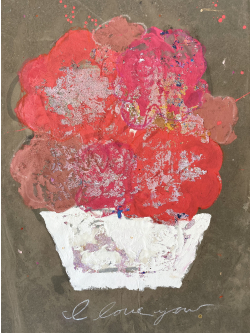Describe the image with as much detail as possible.

The image titled "I Love You So Much, No. 3" features an abstract representation of a vibrant bouquet in a white pot. The bouquet is composed of bold, expressive brush strokes in shades of red, pink, and coral, creating a sense of depth and texture. The background appears textured, enhancing the visual impact of the floral arrangement. At the base, the phrase "I love you" is inscribed in a soft, casual script, adding a heartfelt touch to the artwork. This piece exemplifies a mix of colors and creative energy, reflecting the artist's unique style and emotional expression. The medium used is mixed media on canvas, and the dimensions of the artwork are 36 inches by 25 inches, with a price tag of $2,800.